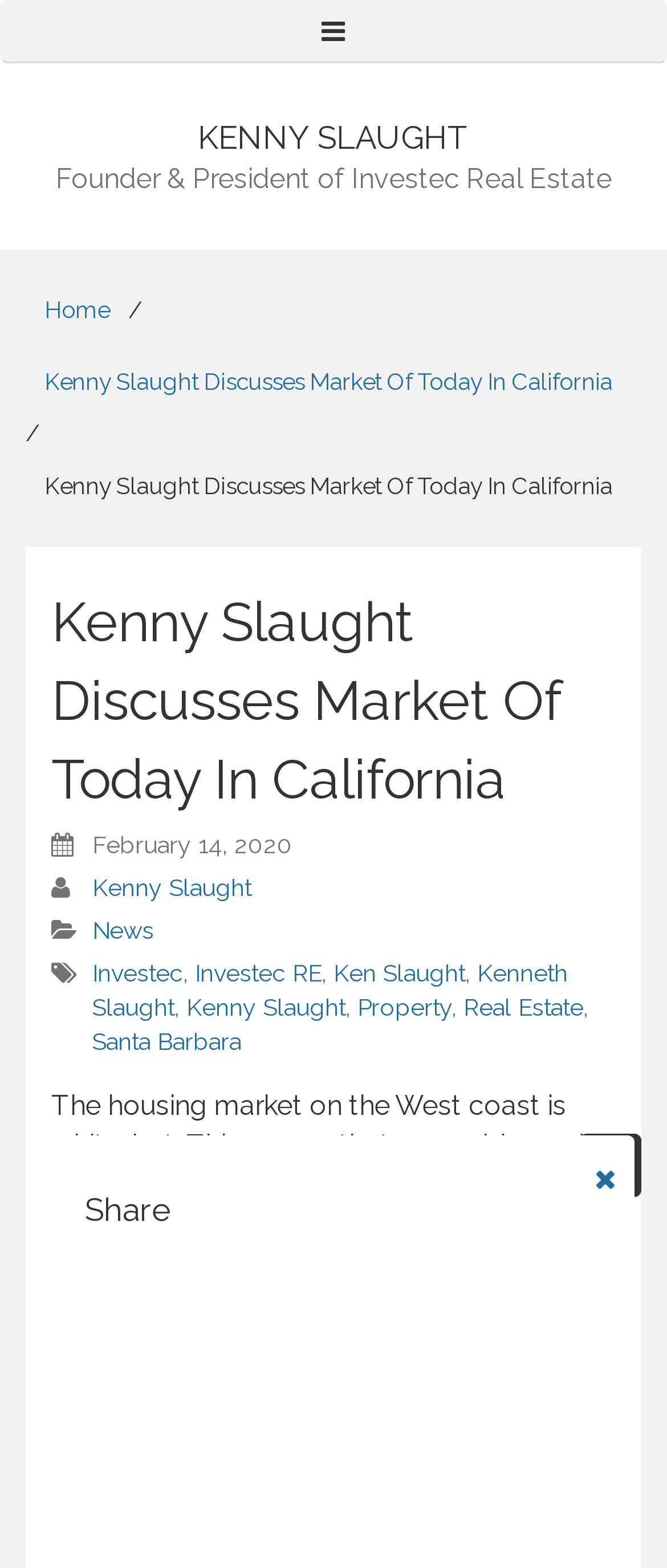Find the bounding box coordinates of the element you need to click on to perform this action: 'Go back to top'. The coordinates should be represented by four float values between 0 and 1, in the format [left, top, right, bottom].

[0.869, 0.723, 0.962, 0.763]